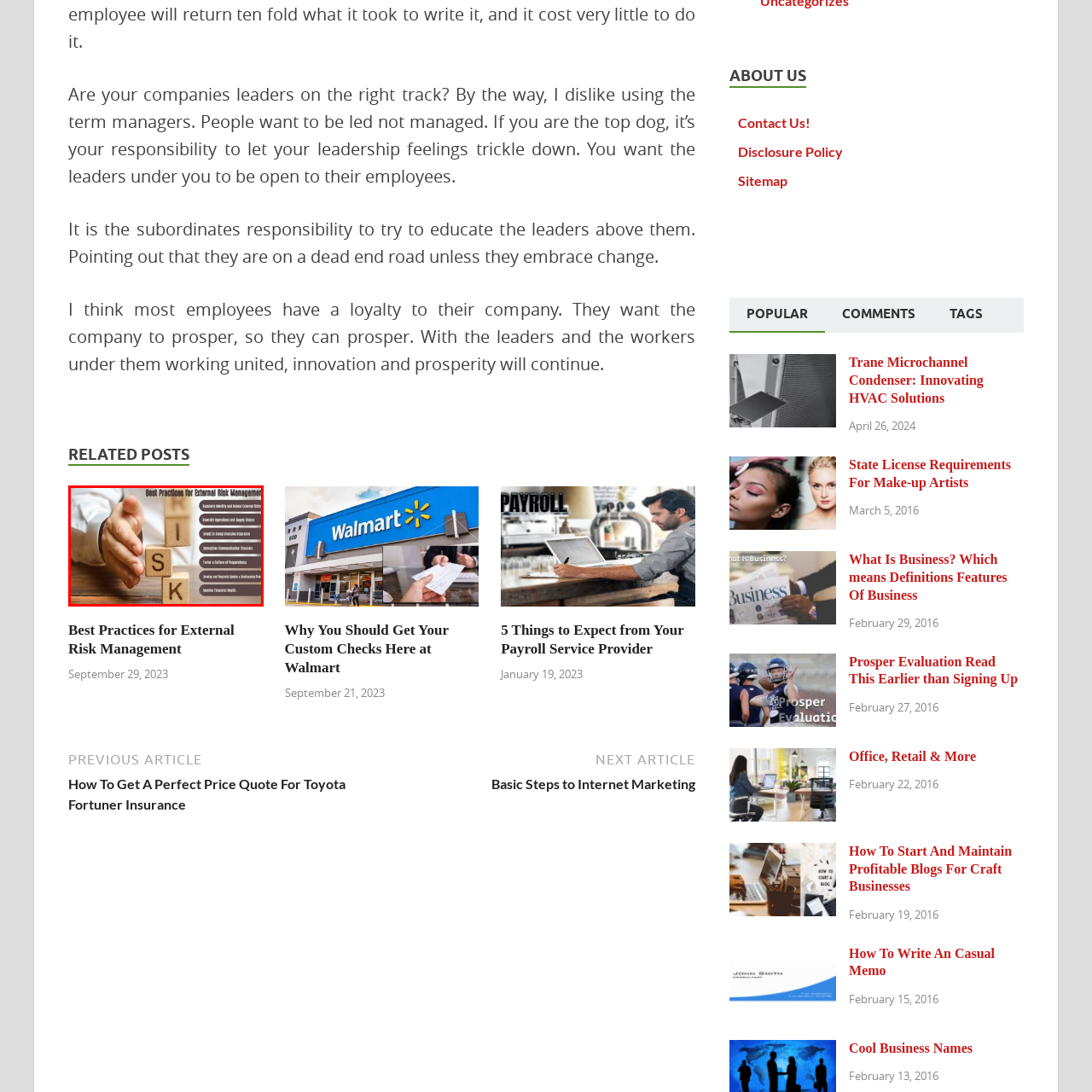Focus on the section within the red boundary and provide a detailed description.

The image titled "Best Practices for External Risk Management" presents a visually compelling guide on managing and mitigating external risks in business. Central to the design are wooden blocks stacked to spell out the word "RISK," emphasizing the topic's focus on risk management. A hand reaches towards the blocks, symbolizing proactive engagement in addressing these challenges. 

Accompanying the visual are key strategies outlined alongside the blocks, including:

1. **Identify and Assess External Risks** - Recognizing potential external threats.
2. **Diversify Operations and Supply Chains** - Reducing vulnerability through diversification.
3. **Invest in Emergency Preparedness** - Ensuring readiness for unforeseen events.
4. **Strengthen Communication Channels** - Effective communication strategies to navigate risks.
5. **Factor in External Dependencies** - Understanding how outside entities impact the organization.
6. **Review and Reassess Regularly** - Ongoing evaluation to adapt to changing risks.
7. **Maintain Financial Health** - Keeping the business financially sound to weather uncertainties.

This insightful graphic serves as a valuable resource for companies aiming to enhance their risk management strategies.